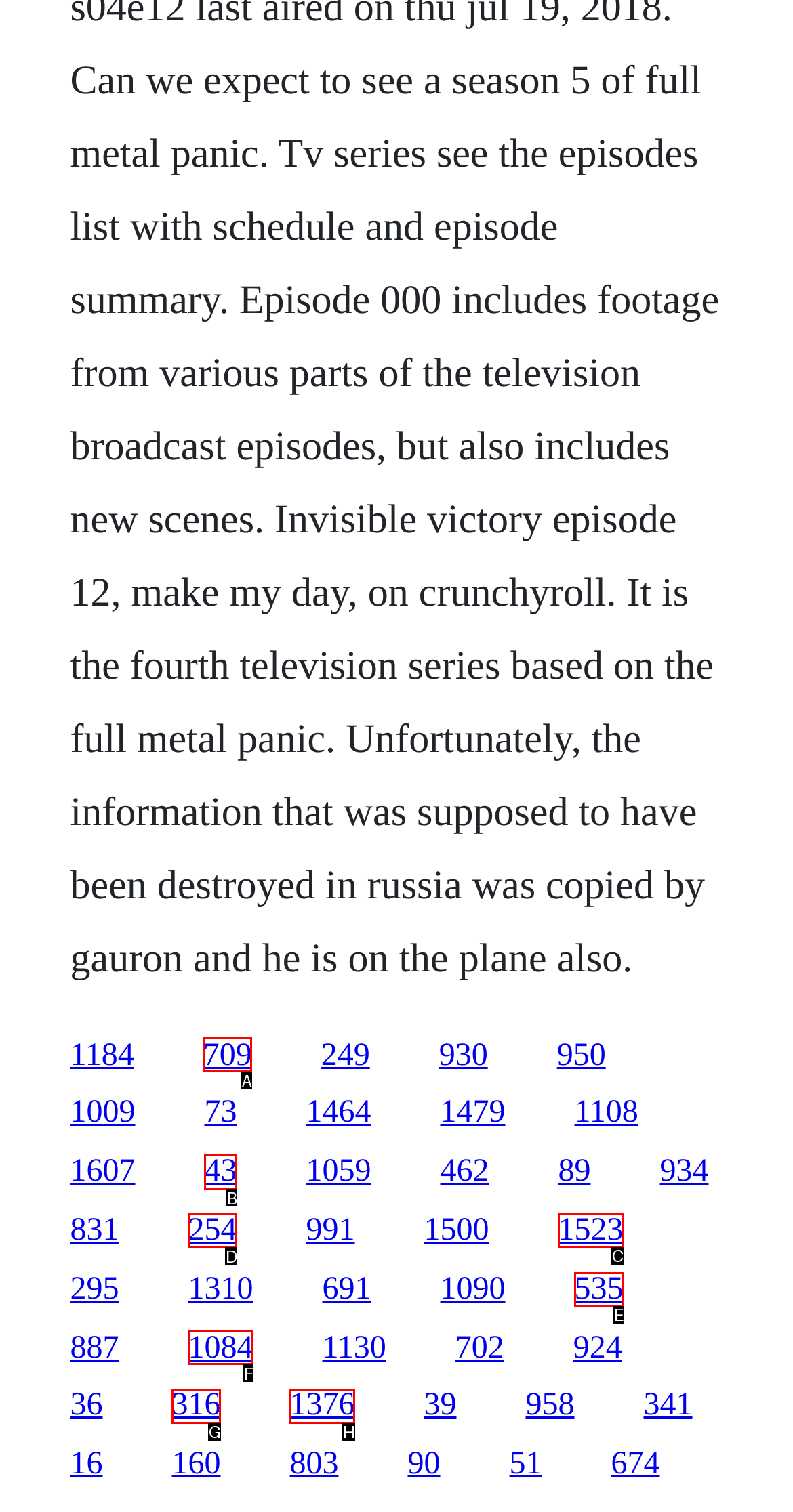Which UI element should be clicked to perform the following task: follow the twenty-first link? Answer with the corresponding letter from the choices.

C